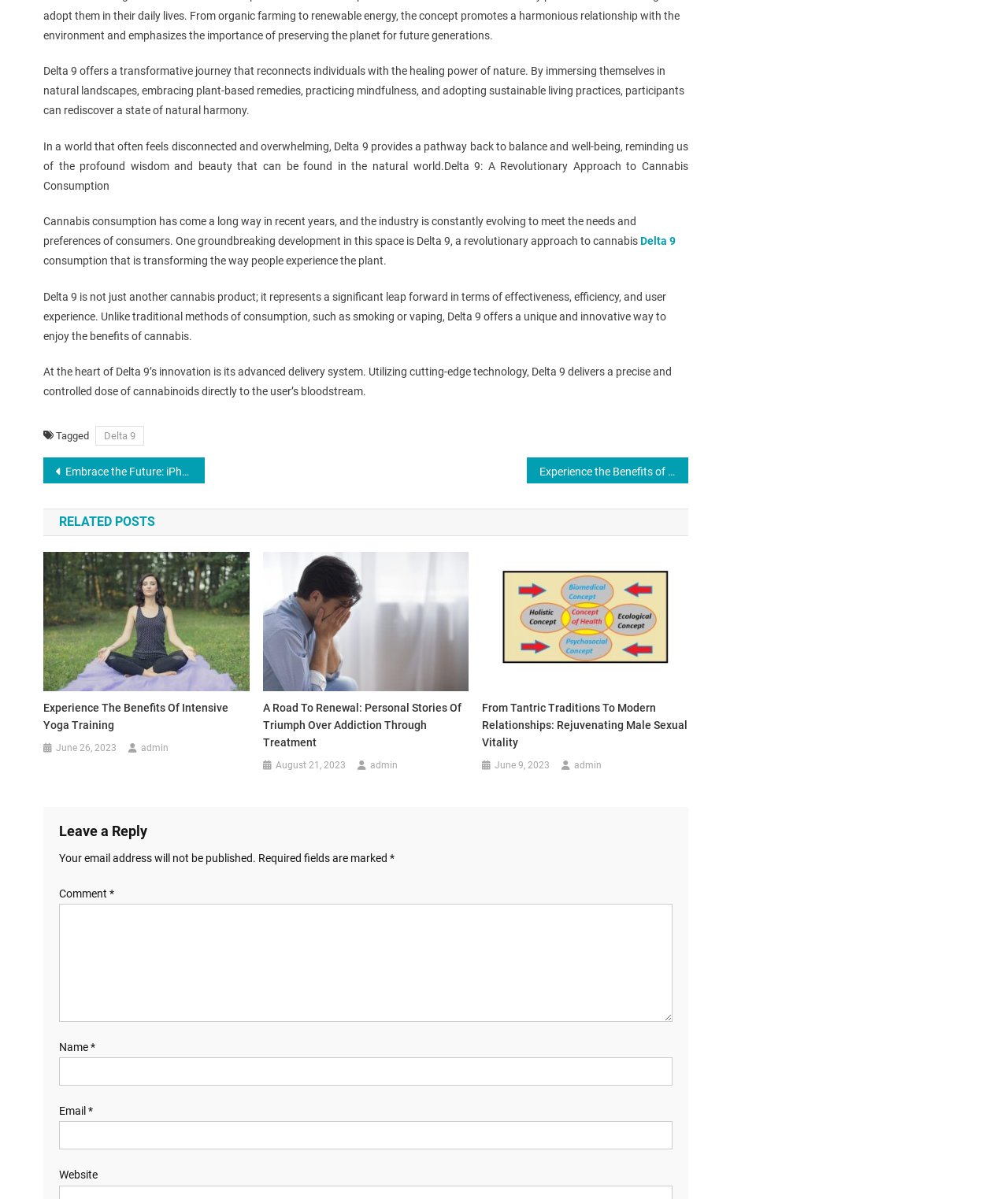Identify the bounding box coordinates of the part that should be clicked to carry out this instruction: "Click on the link 'A Road to Renewal: Personal Stories of Triumph Over Addiction Through Treatment'".

[0.261, 0.512, 0.465, 0.523]